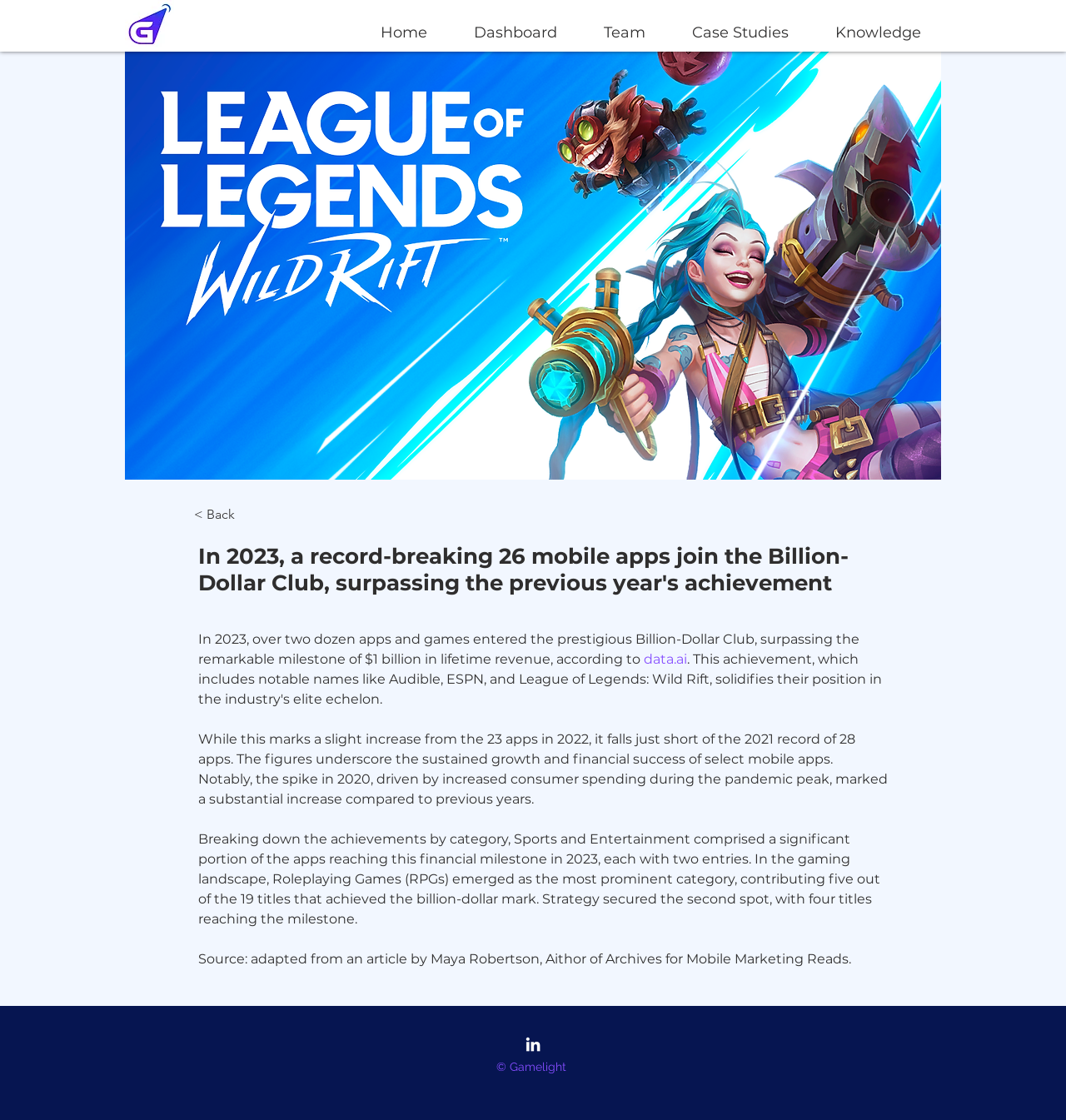Answer the question below using just one word or a short phrase: 
How many titles in the Strategy category reached the billion-dollar mark in 2023?

four